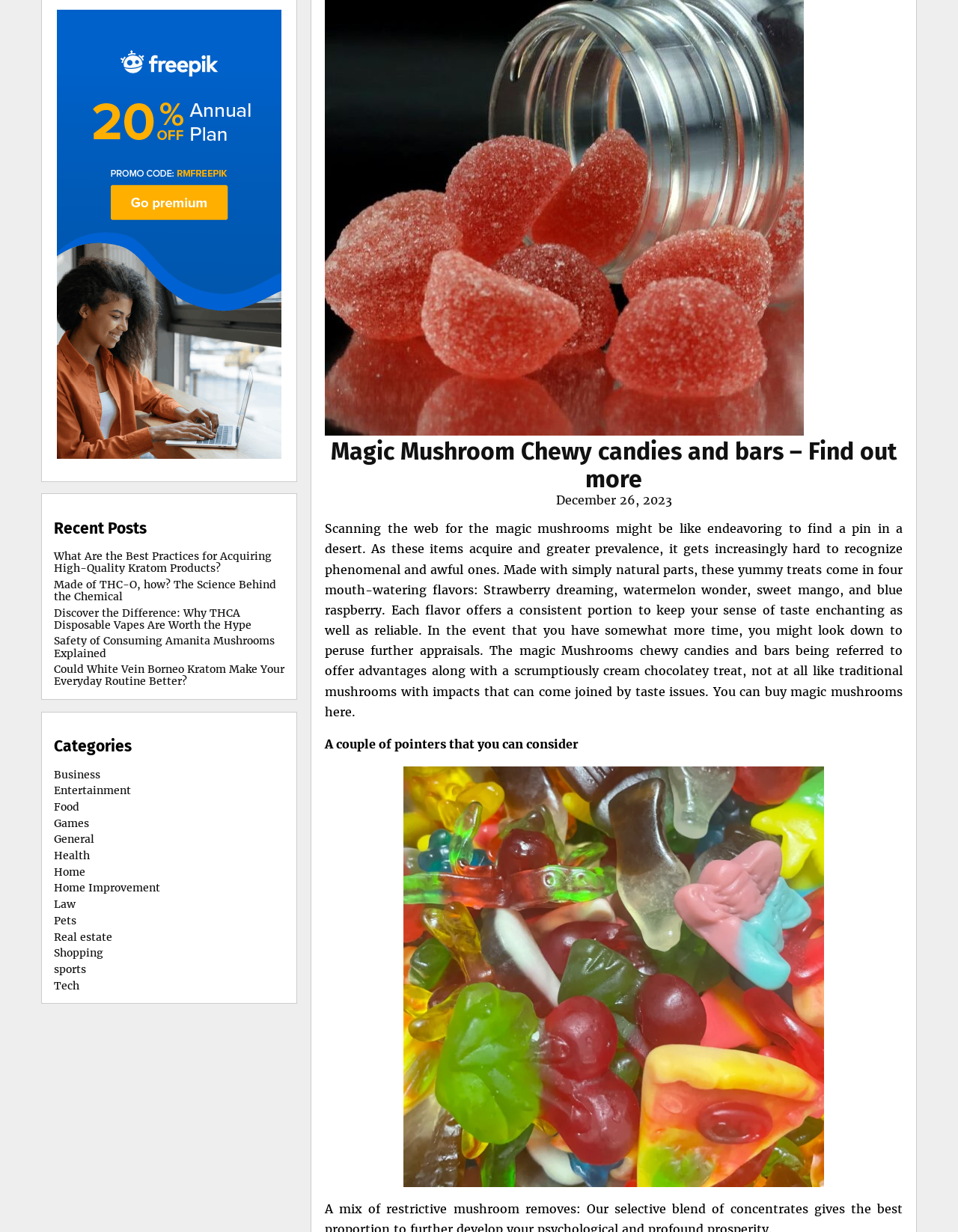Determine the bounding box coordinates for the UI element matching this description: "Business".

[0.056, 0.623, 0.104, 0.634]